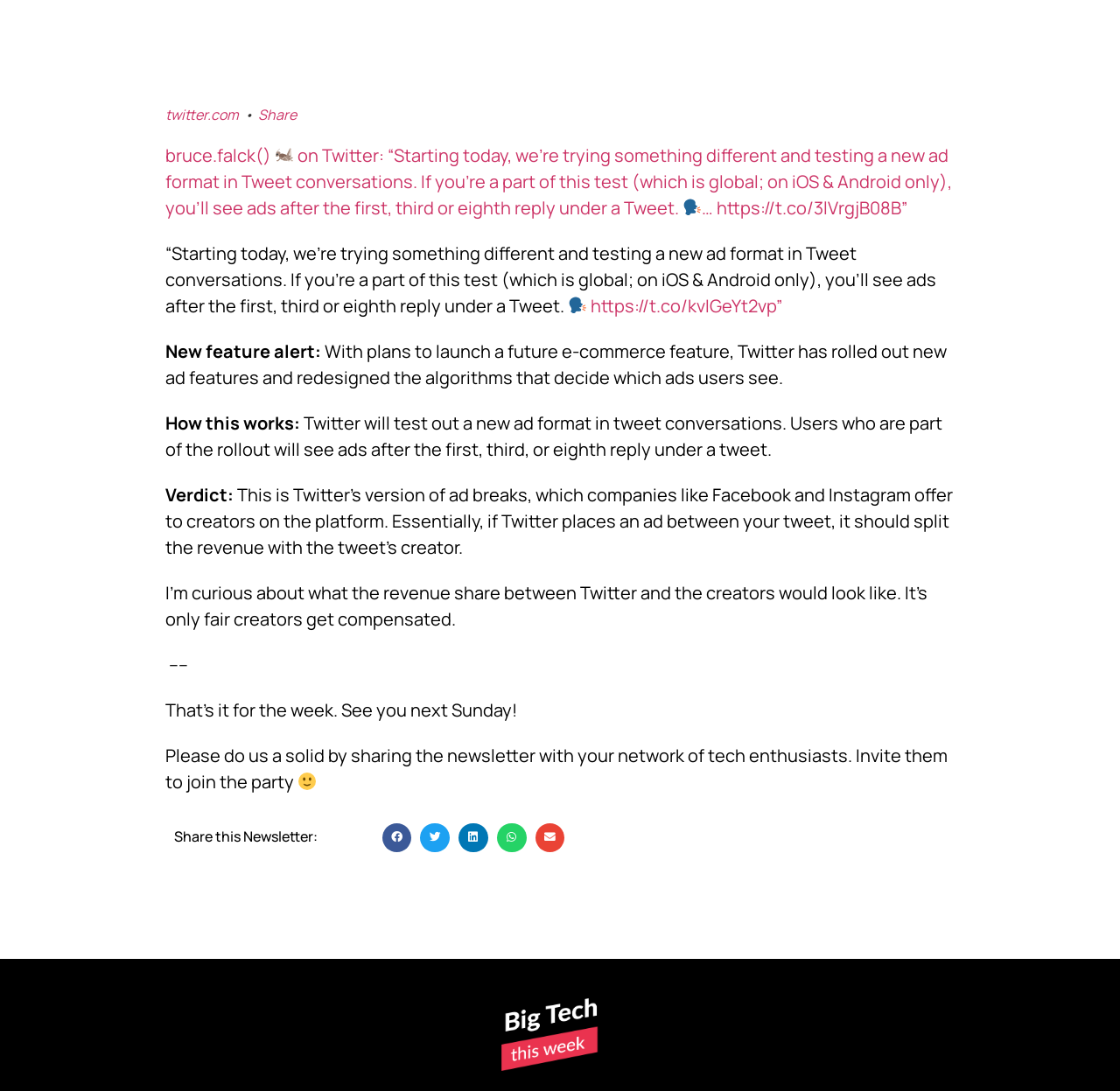Specify the bounding box coordinates of the element's area that should be clicked to execute the given instruction: "Read the tweet". The coordinates should be four float numbers between 0 and 1, i.e., [left, top, right, bottom].

[0.147, 0.131, 0.85, 0.201]